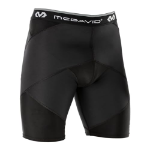Based on the image, please respond to the question with as much detail as possible:
What is the purpose of the compression provided by the boxer briefs?

According to the caption, the compression provided by the boxer briefs helps to 'reduce muscle strain', making them ideal for athletic activities and recovery following hip surgery.